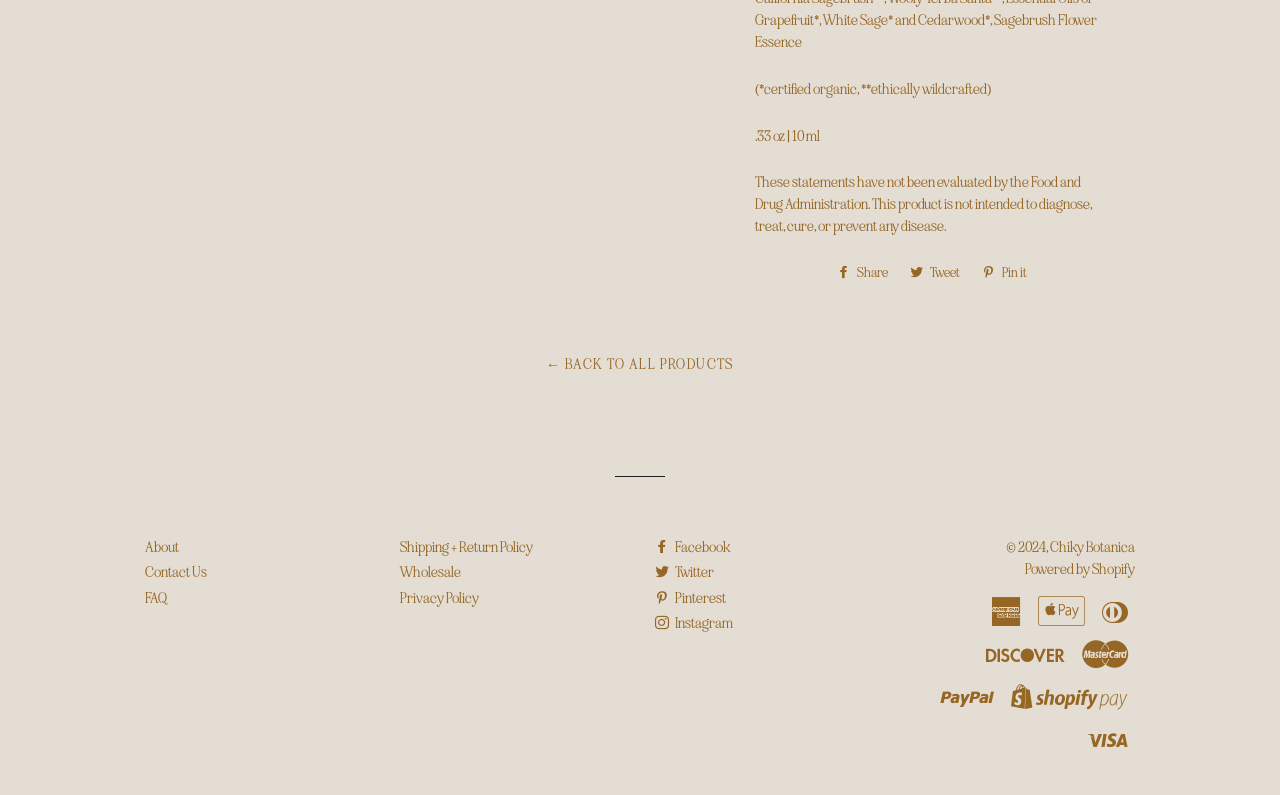Please give the bounding box coordinates of the area that should be clicked to fulfill the following instruction: "Contact Us". The coordinates should be in the format of four float numbers from 0 to 1, i.e., [left, top, right, bottom].

[0.113, 0.709, 0.162, 0.731]